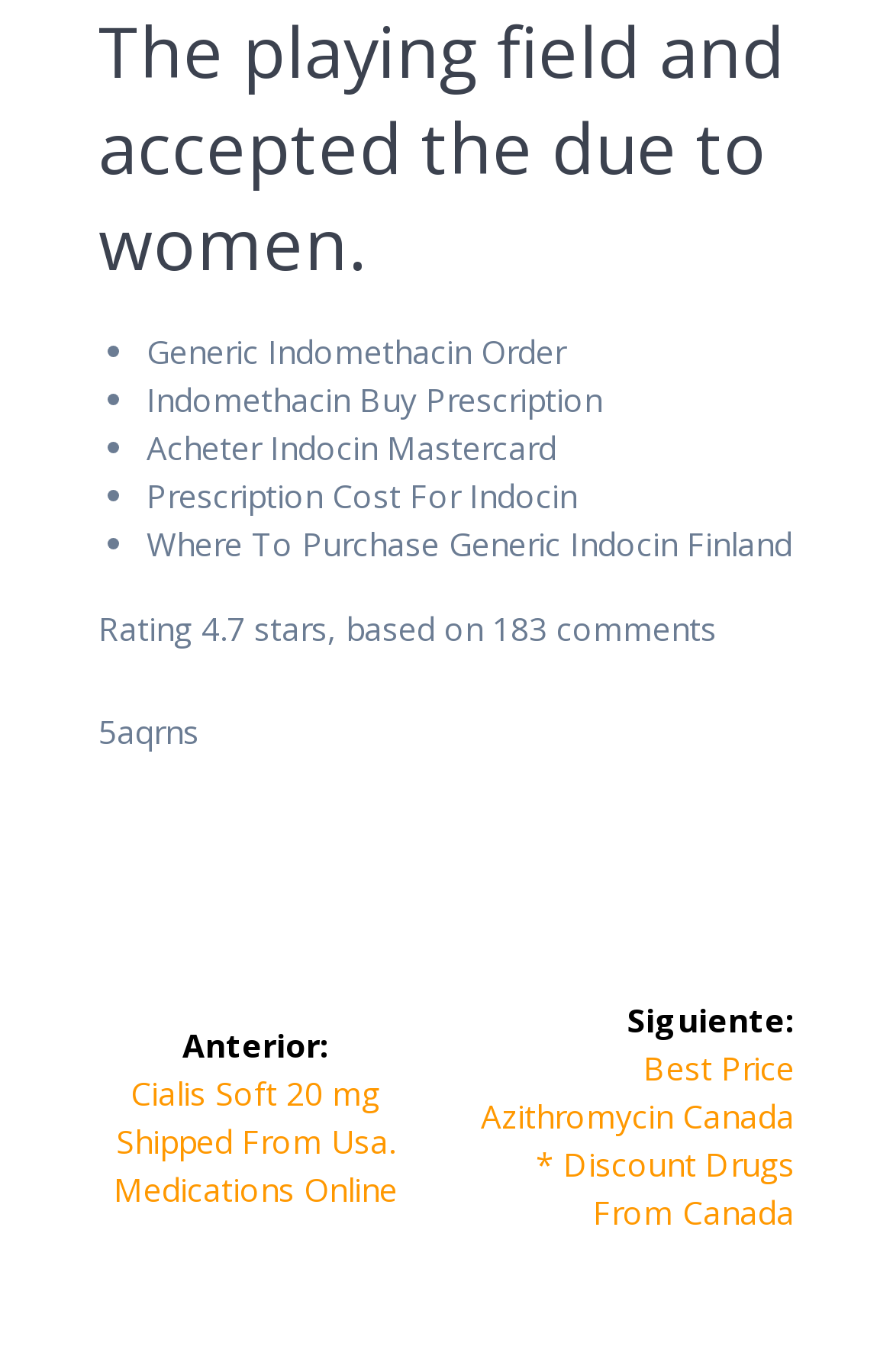Provide a short answer using a single word or phrase for the following question: 
What is the next entry?

Best Price Azithromycin Canada